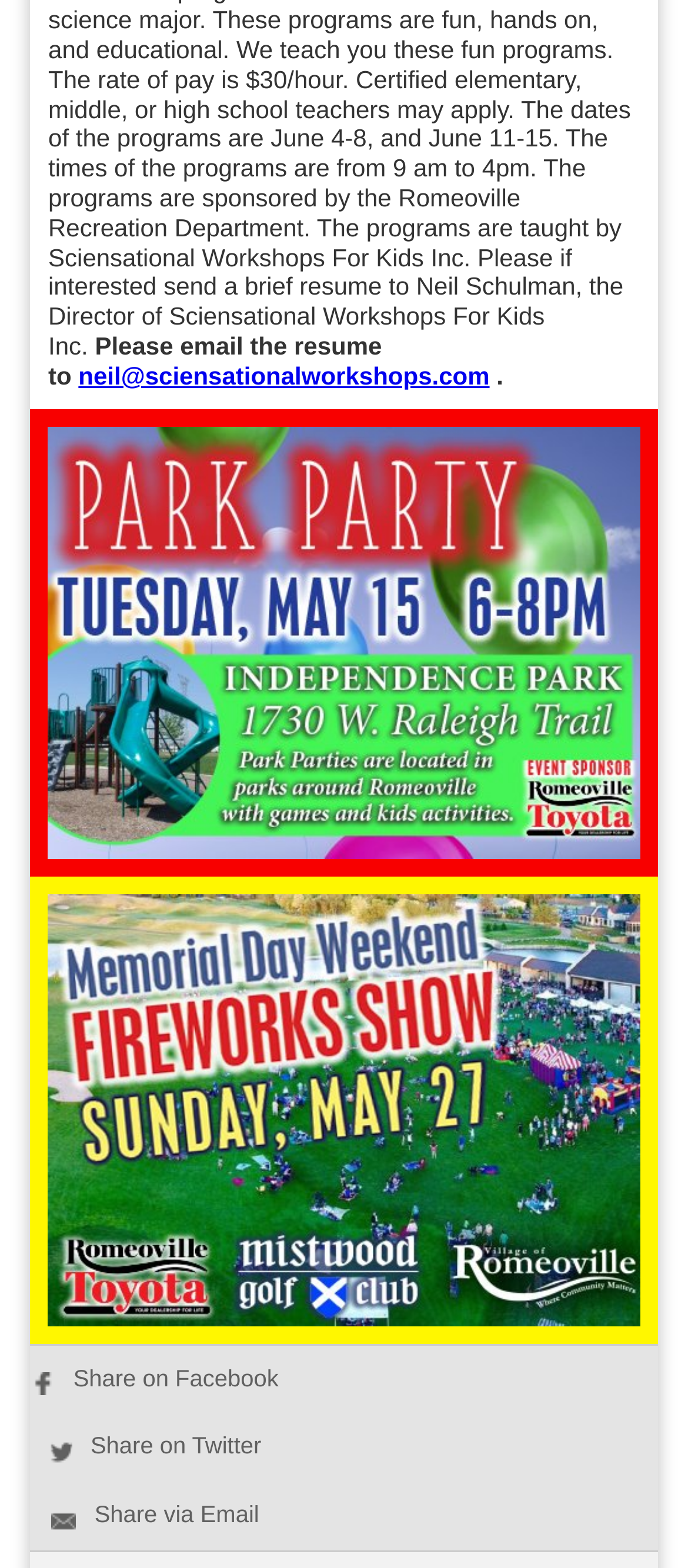Respond with a single word or phrase to the following question:
What is the email address provided?

neil@sciensationalworkshops.com